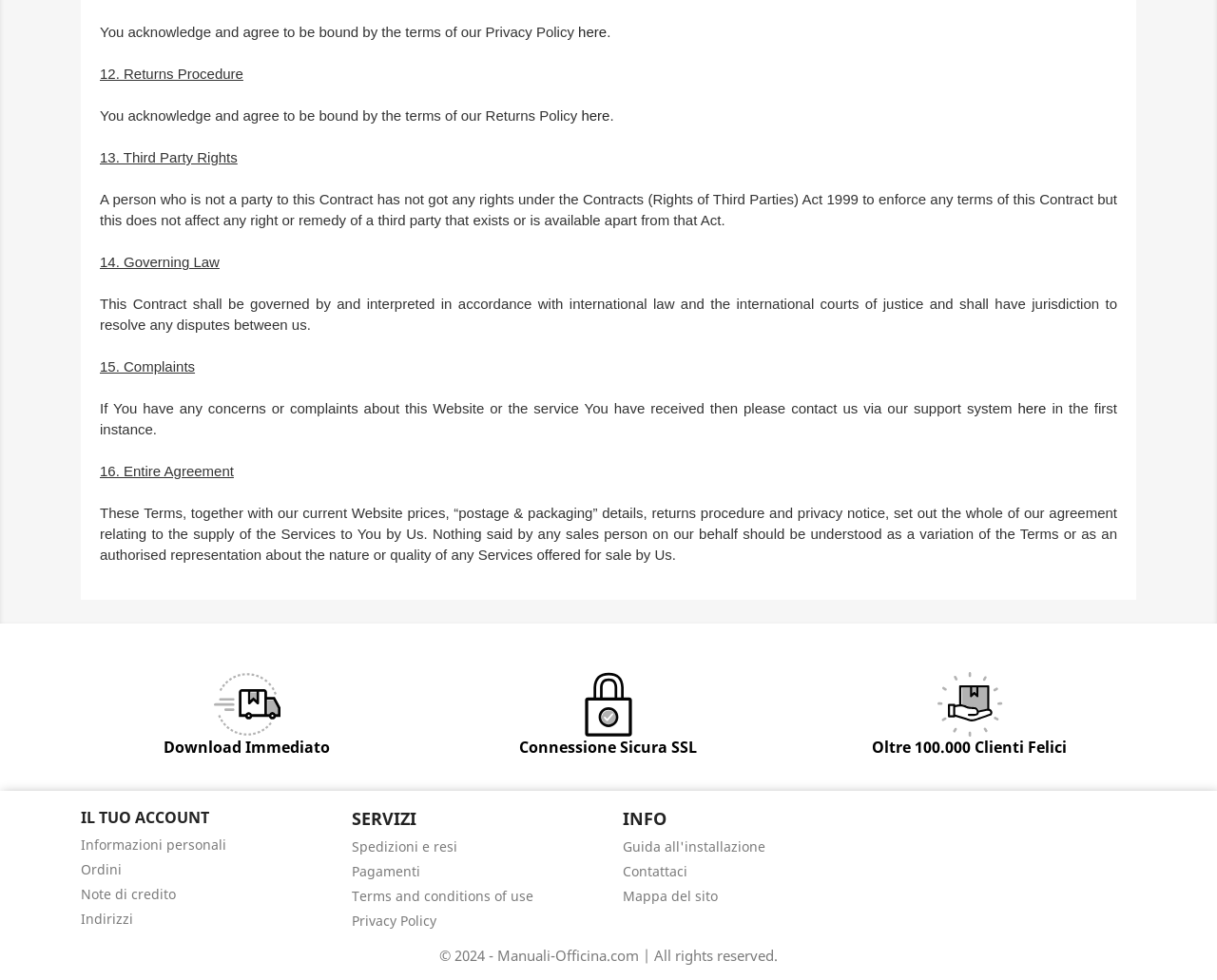Bounding box coordinates are specified in the format (top-left x, top-left y, bottom-right x, bottom-right y). All values are floating point numbers bounded between 0 and 1. Please provide the bounding box coordinate of the region this sentence describes: Privacy Statement

None